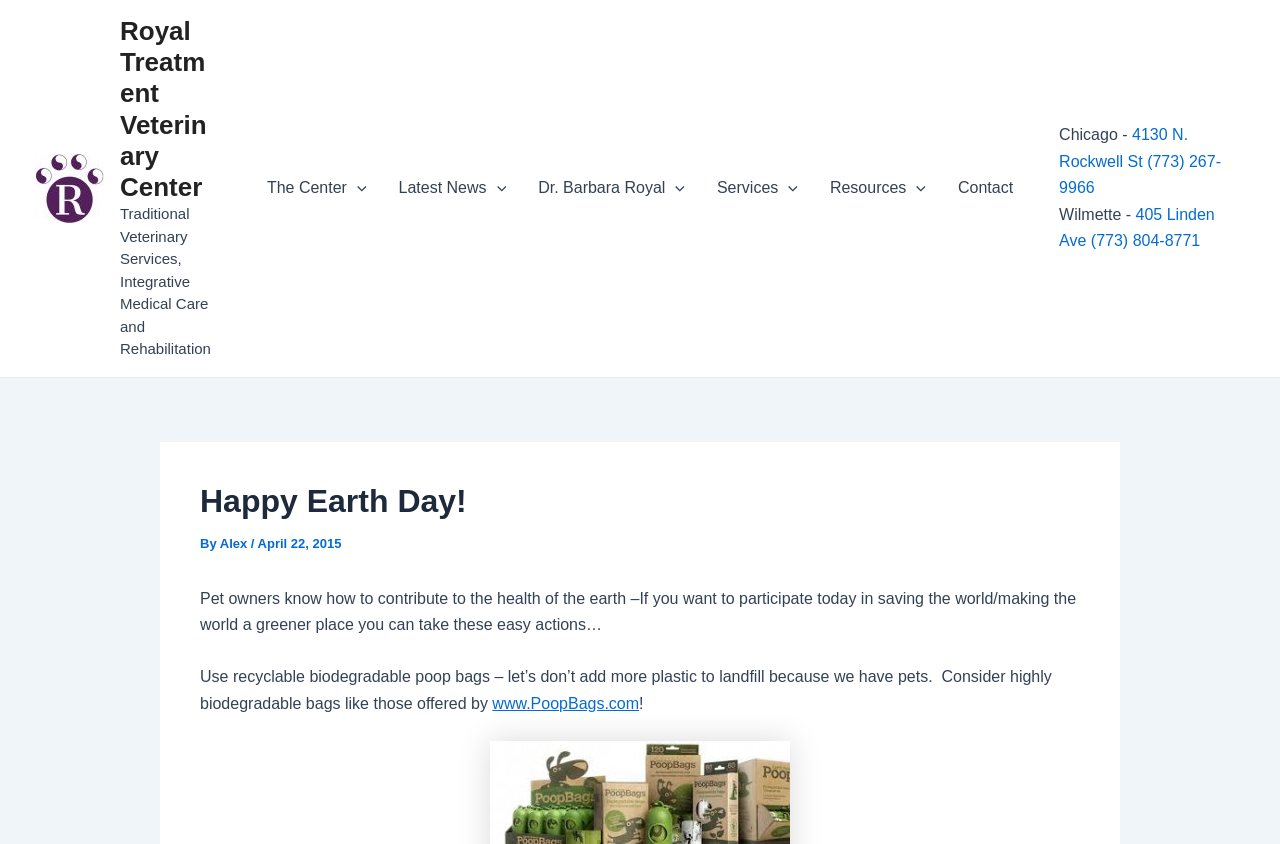Can you find the bounding box coordinates for the element to click on to achieve the instruction: "Follow Simi Alam"?

None